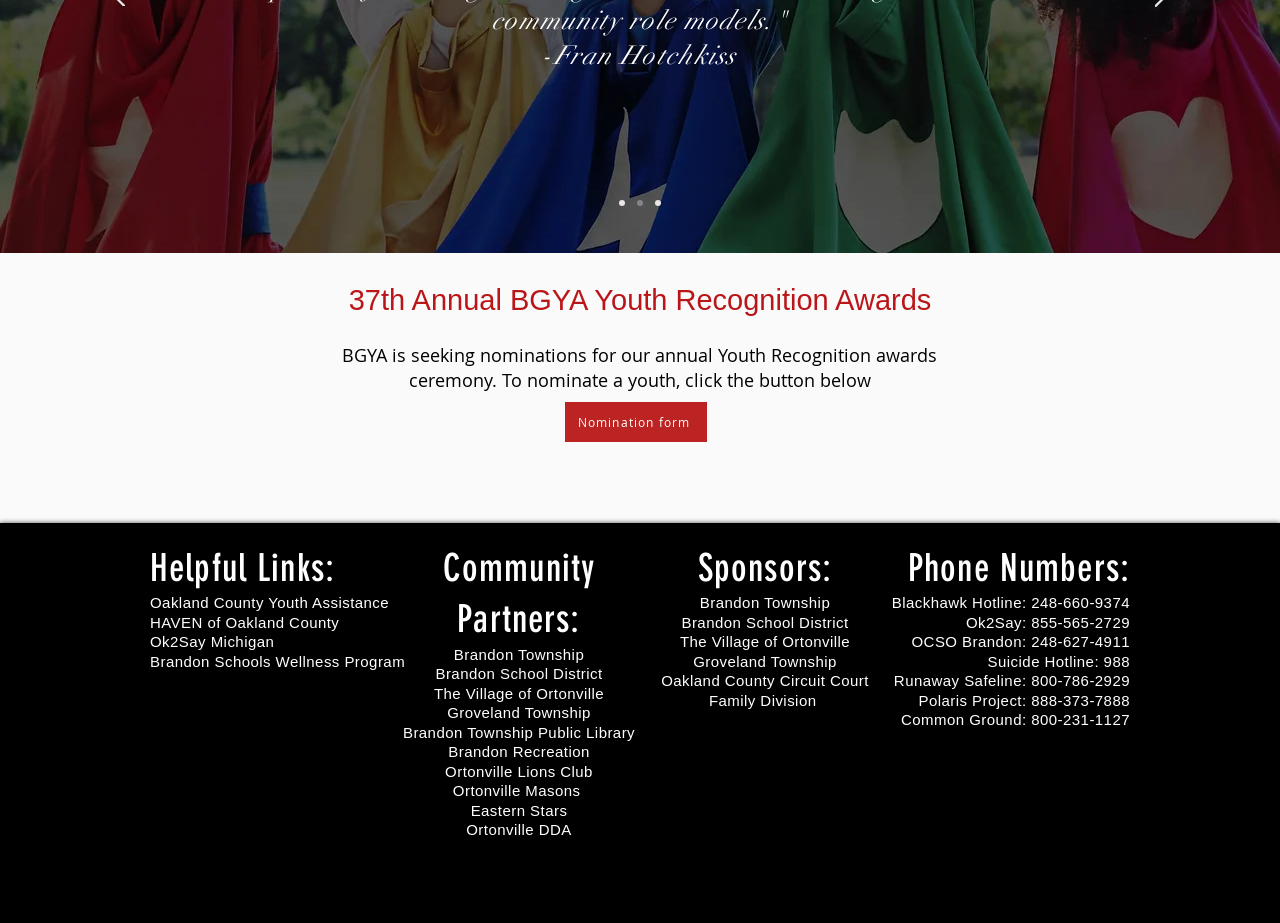Given the description: "Oakland County Youth Assistance", determine the bounding box coordinates of the UI element. The coordinates should be formatted as four float numbers between 0 and 1, [left, top, right, bottom].

[0.117, 0.644, 0.304, 0.662]